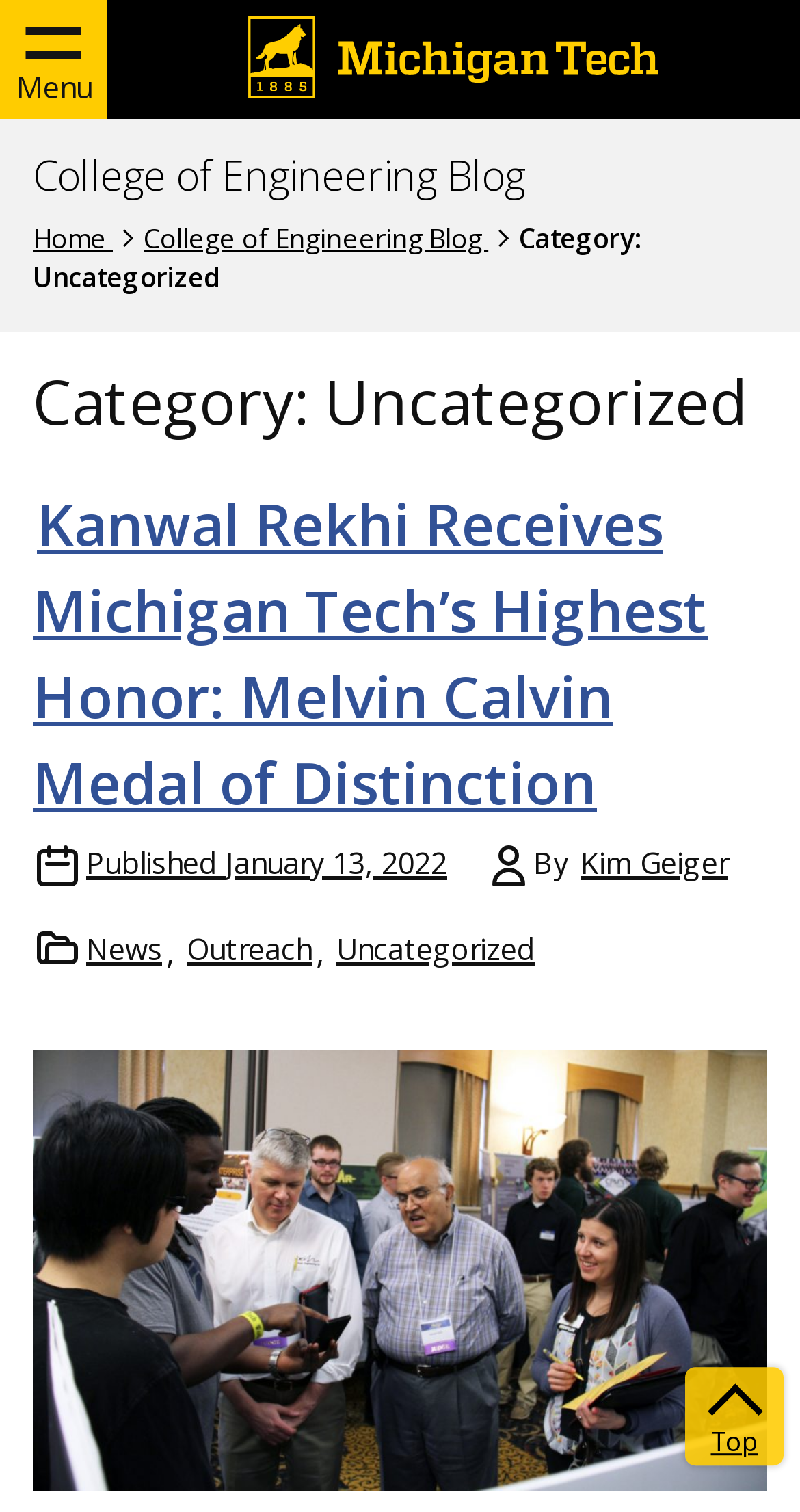Using the information in the image, give a detailed answer to the following question: Who wrote the post 'Kanwal Rekhi Receives Michigan Tech’s Highest Honor: Melvin Calvin Medal of Distinction'?

I determined the answer by looking at the post element, which contains a link 'Kanwal Rekhi Receives Michigan Tech’s Highest Honor: Melvin Calvin Medal of Distinction', and a 'By' text followed by a link 'Kim Geiger', indicating that Kim Geiger is the author of the post.